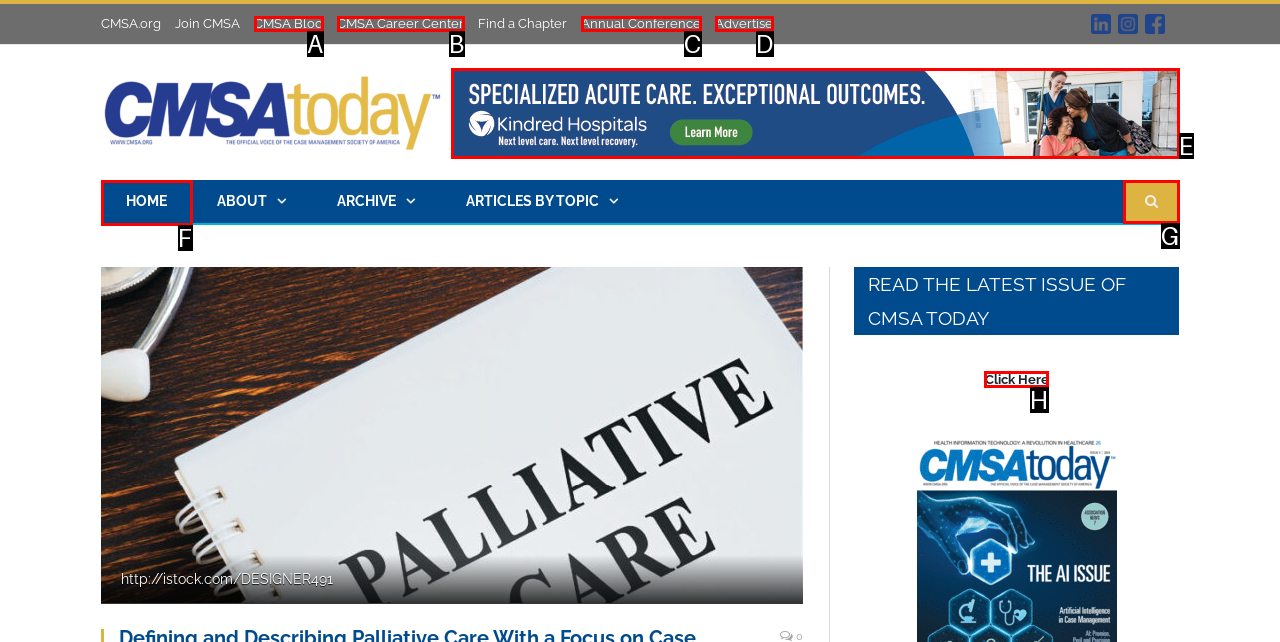Select the appropriate HTML element that needs to be clicked to execute the following task: Read the latest issue of CMSA Today. Respond with the letter of the option.

H